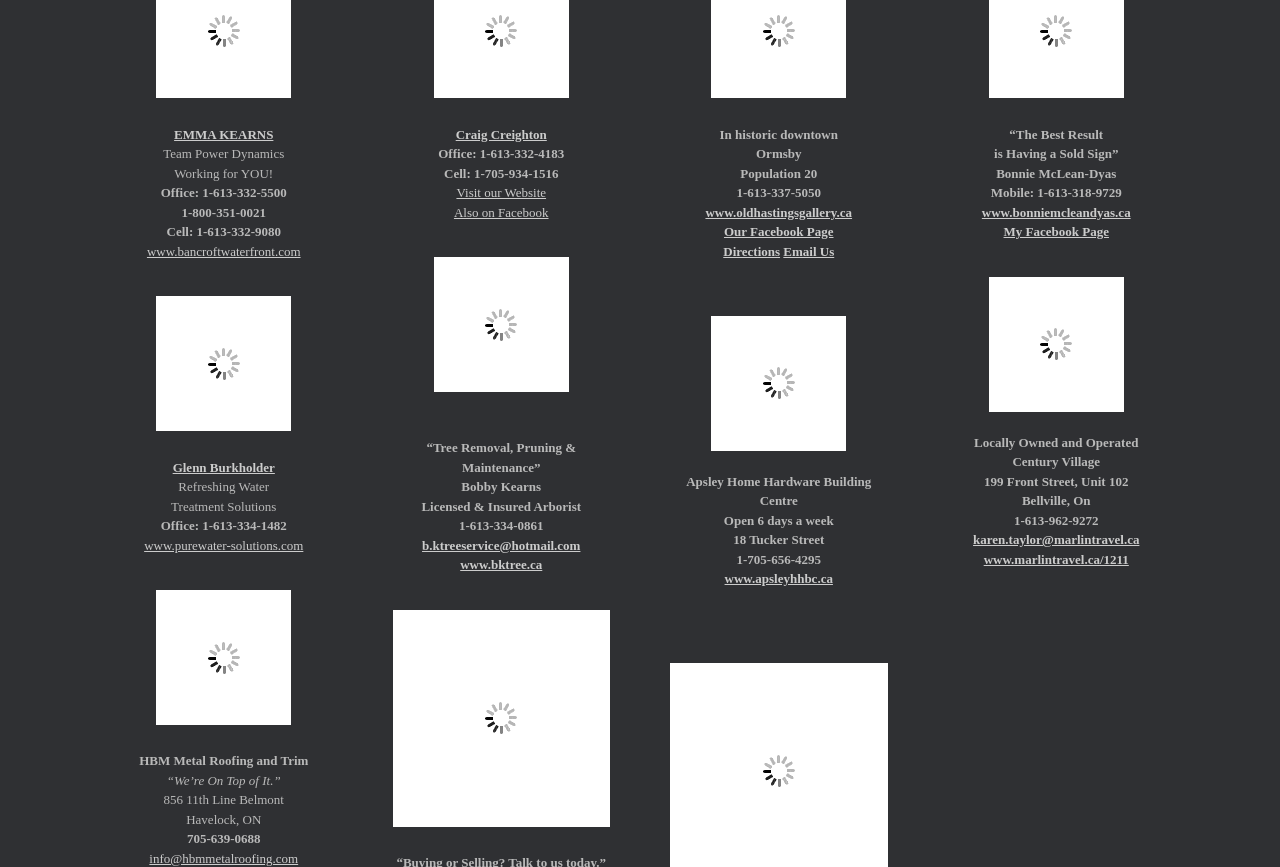What is the website of Apsley Home Hardware Building Centre? Based on the image, give a response in one word or a short phrase.

www.apsleyhhbc.ca